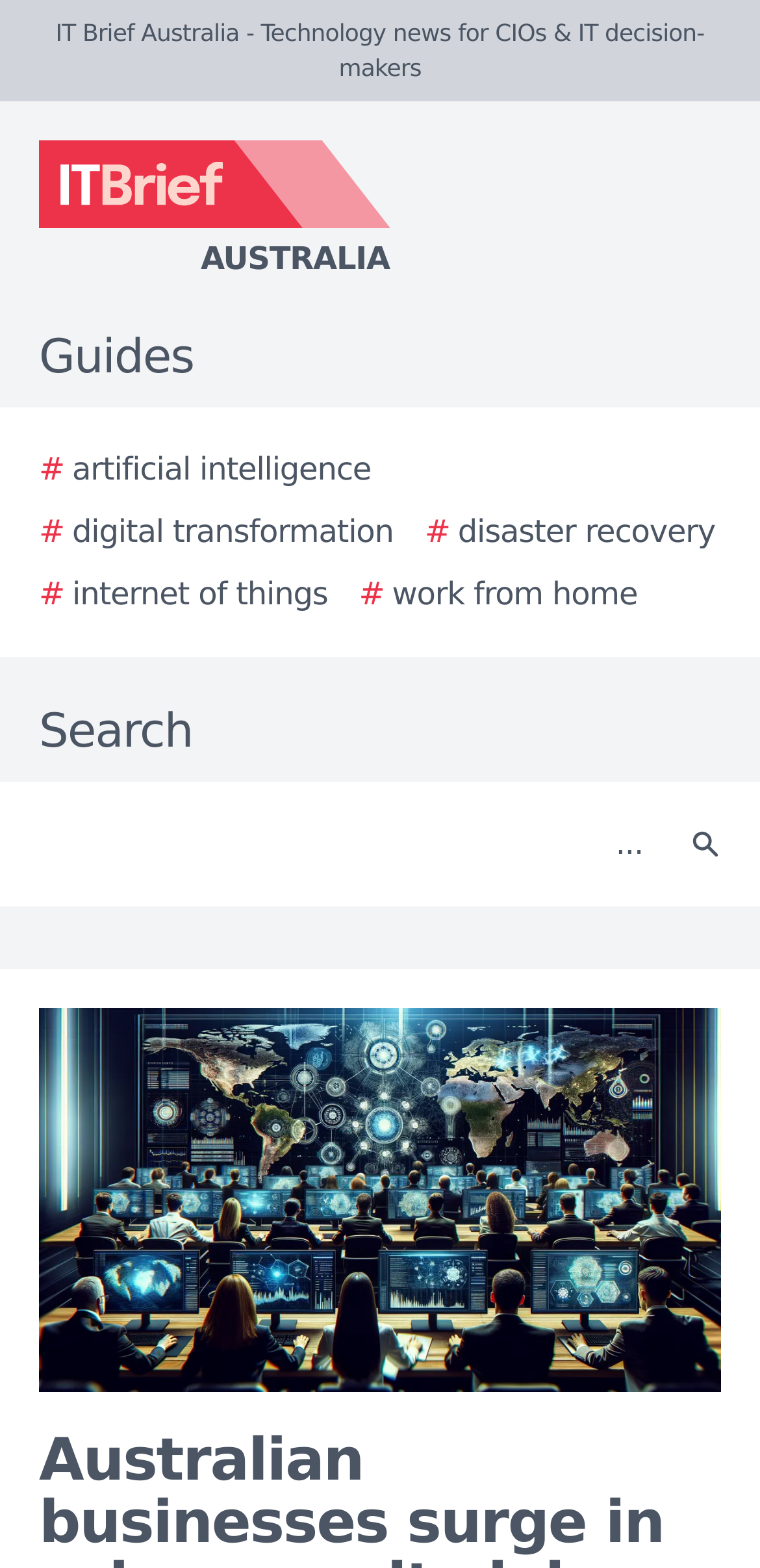Give a short answer to this question using one word or a phrase:
How many images are there on the webpage?

3